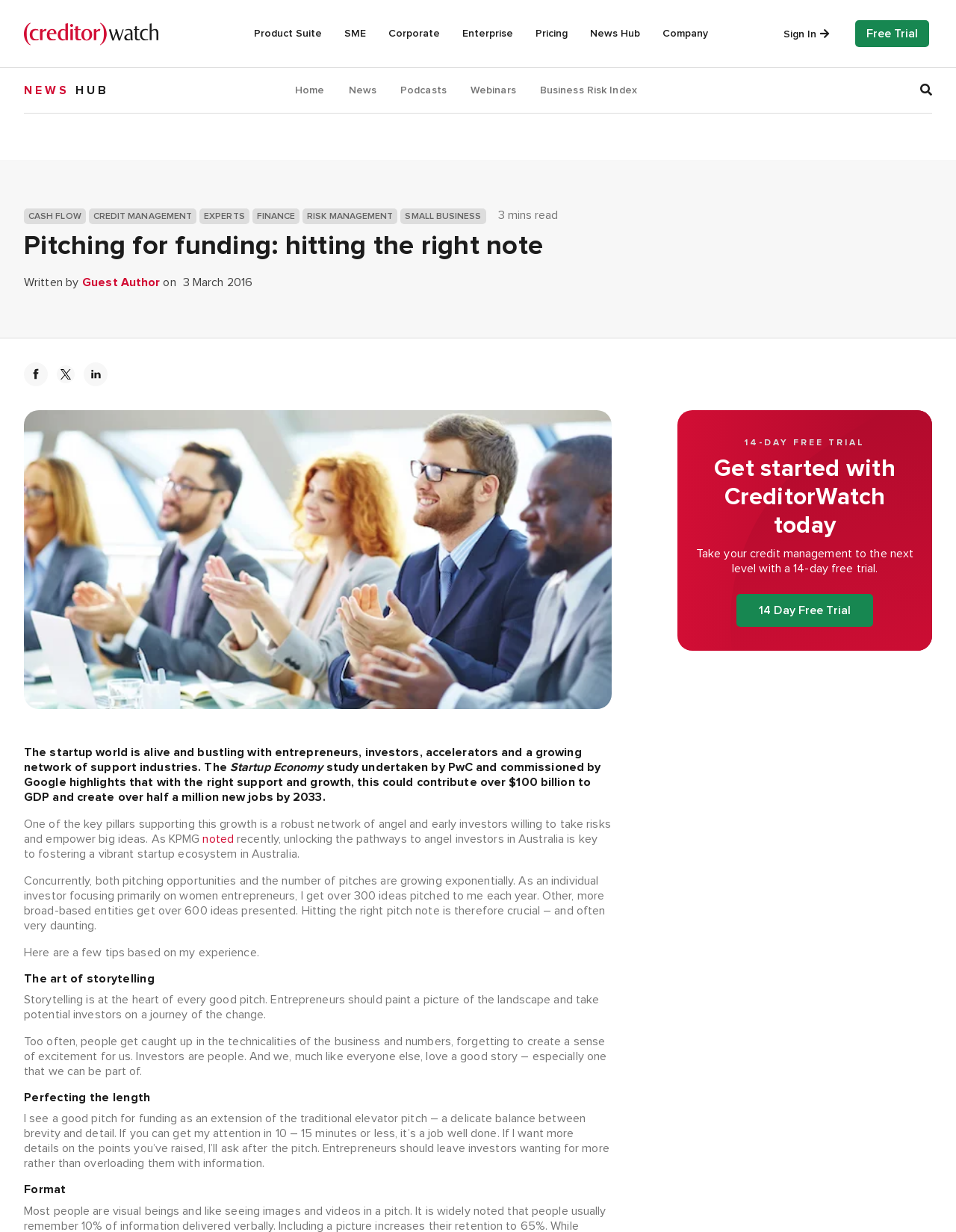Determine the bounding box coordinates for the HTML element described here: "Business Risk Index".

[0.565, 0.069, 0.666, 0.078]